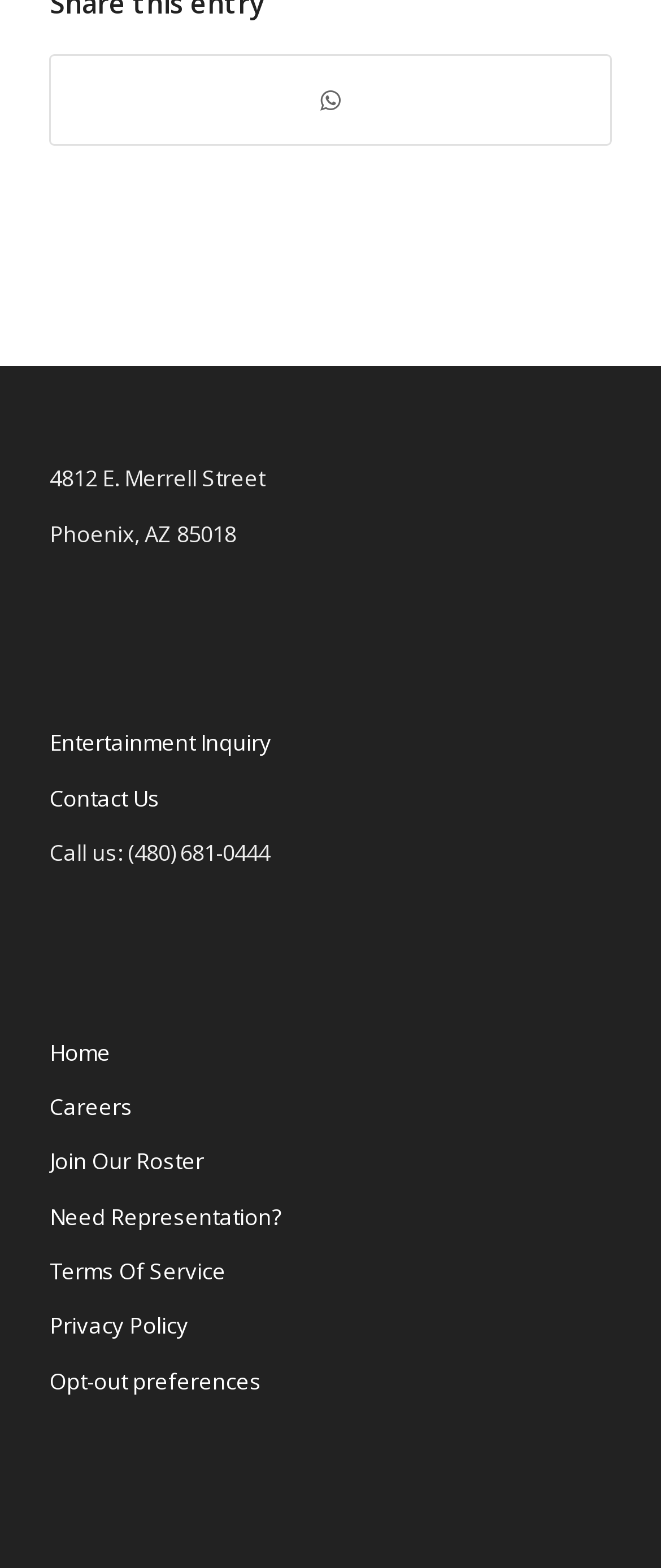Please determine the bounding box coordinates of the element's region to click for the following instruction: "Contact us".

[0.075, 0.499, 0.242, 0.518]